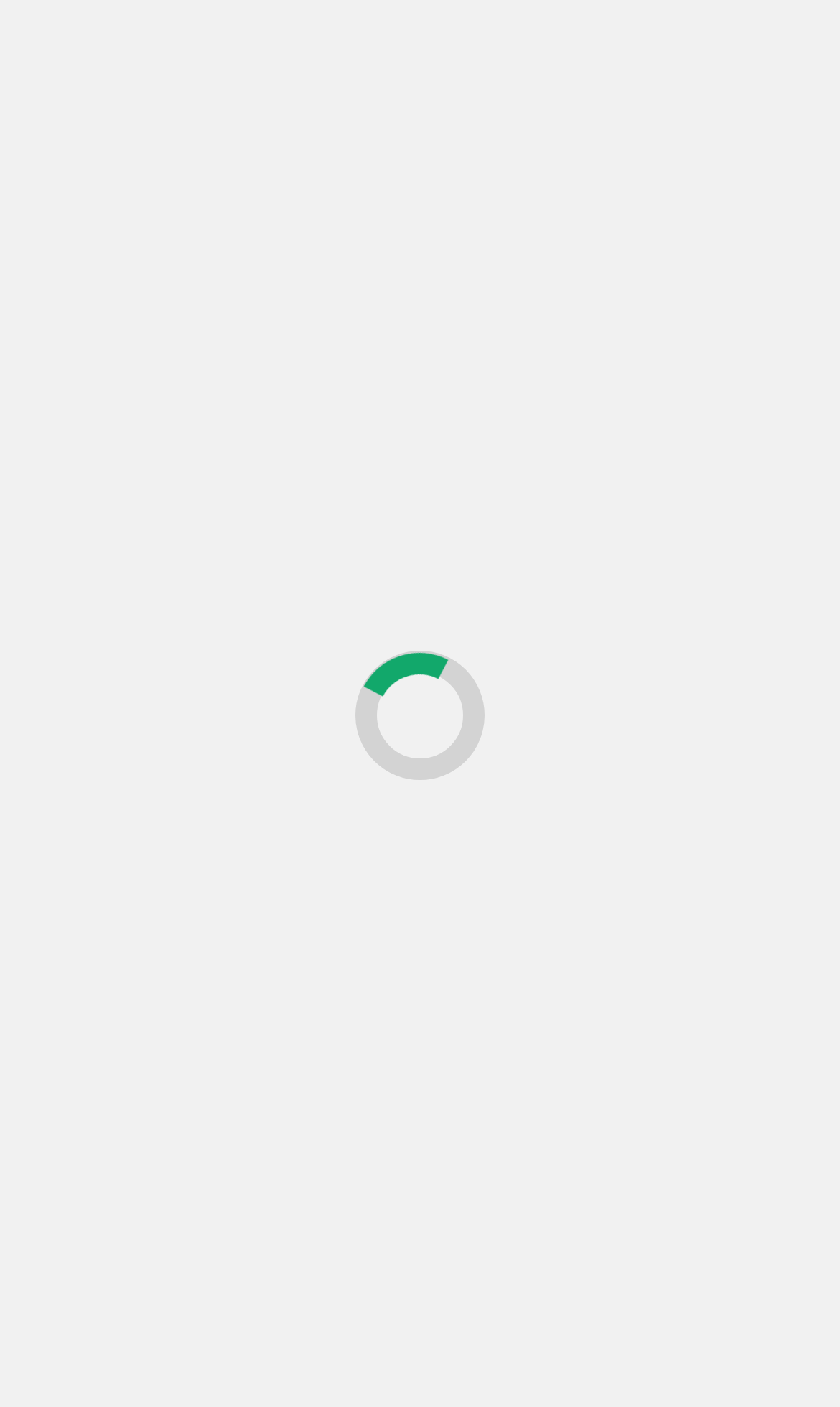Please determine and provide the text content of the webpage's heading.

Exploring THC Vape Pens: The Ultimate Guide for UK Users